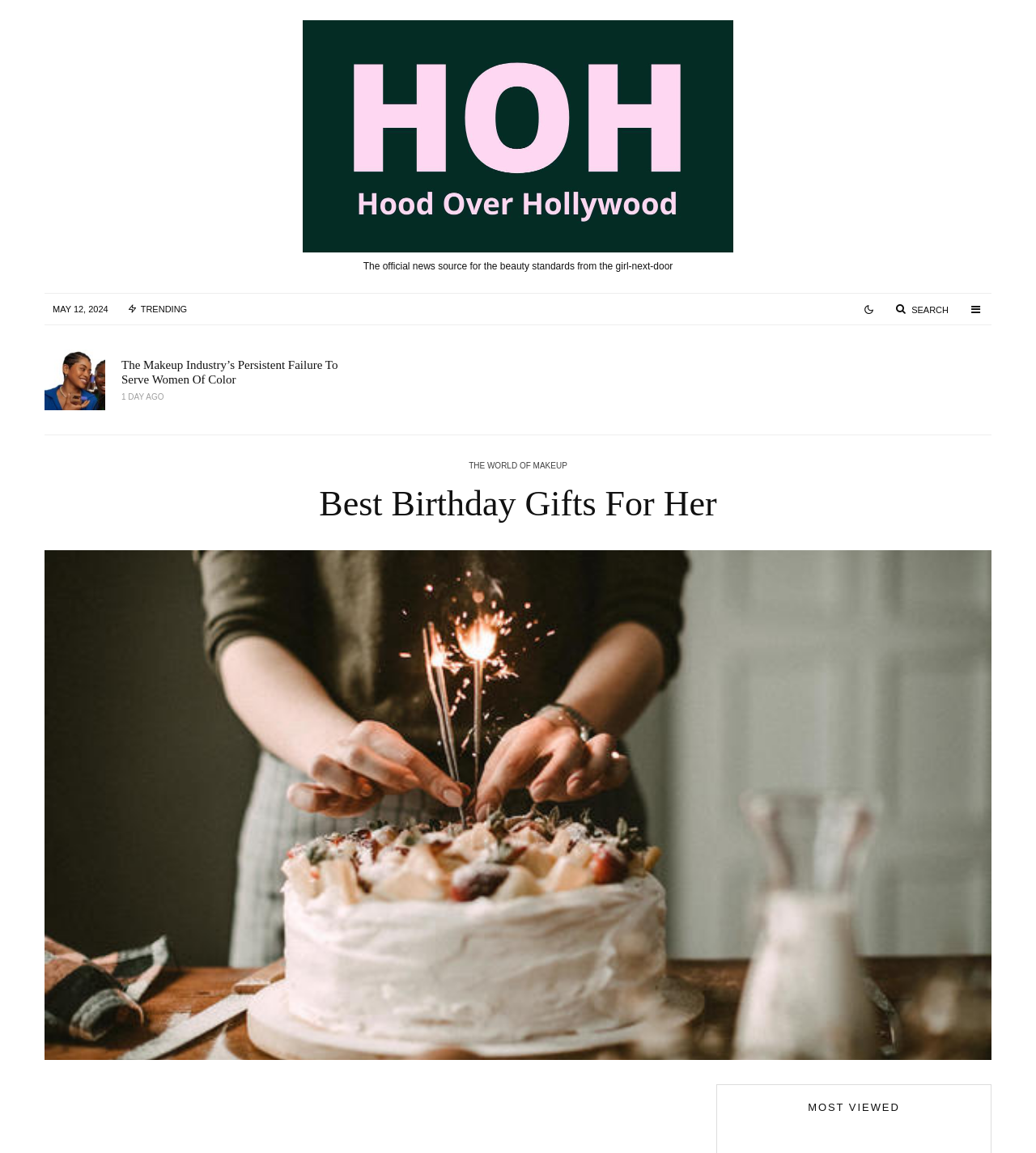Determine the bounding box for the HTML element described here: "The World of Makeup". The coordinates should be given as [left, top, right, bottom] with each number being a float between 0 and 1.

[0.452, 0.399, 0.548, 0.41]